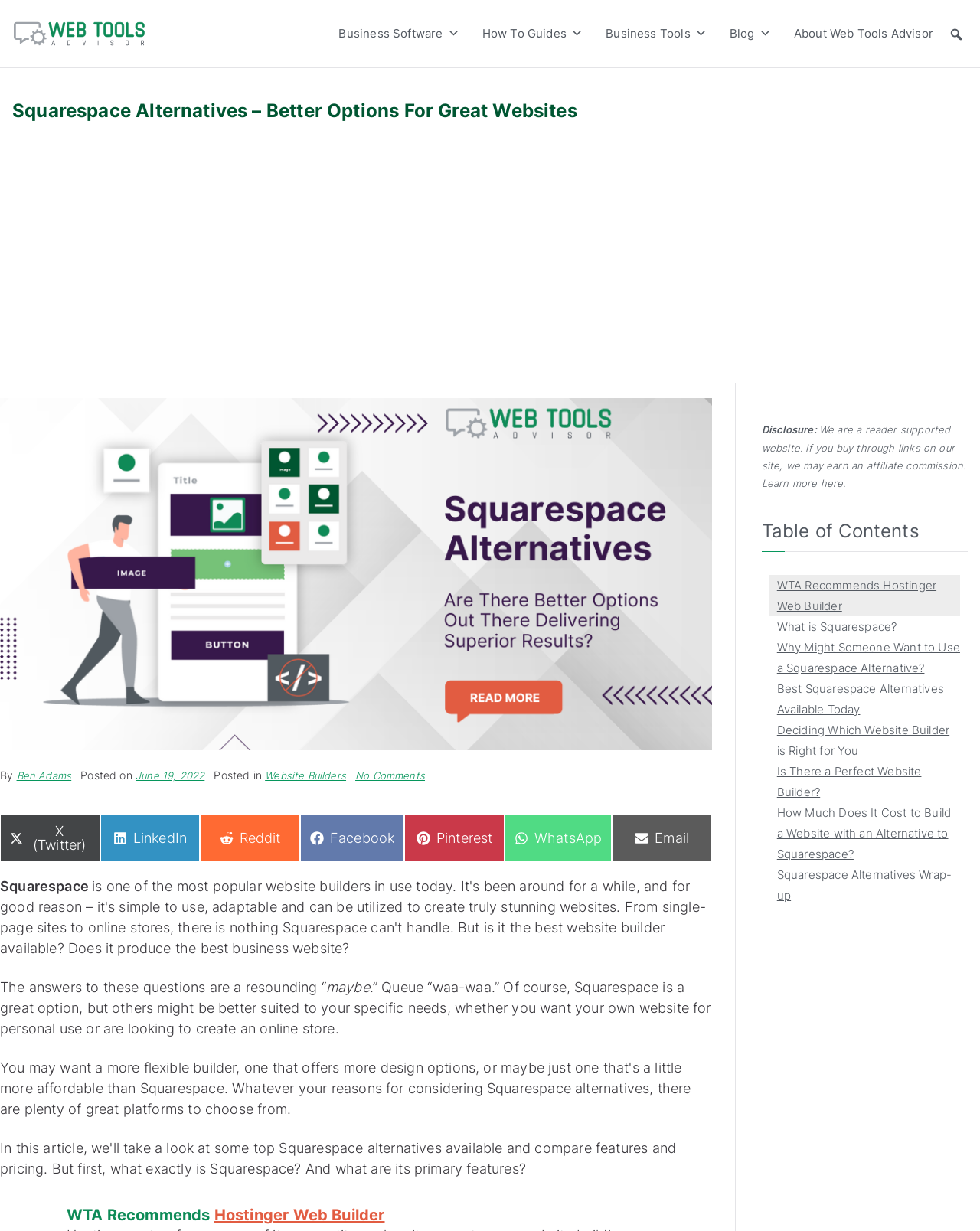Locate the UI element described by Best Squarespace Alternatives Available Today in the provided webpage screenshot. Return the bounding box coordinates in the format (top-left x, top-left y, bottom-right x, bottom-right y), ensuring all values are between 0 and 1.

[0.785, 0.551, 0.98, 0.585]